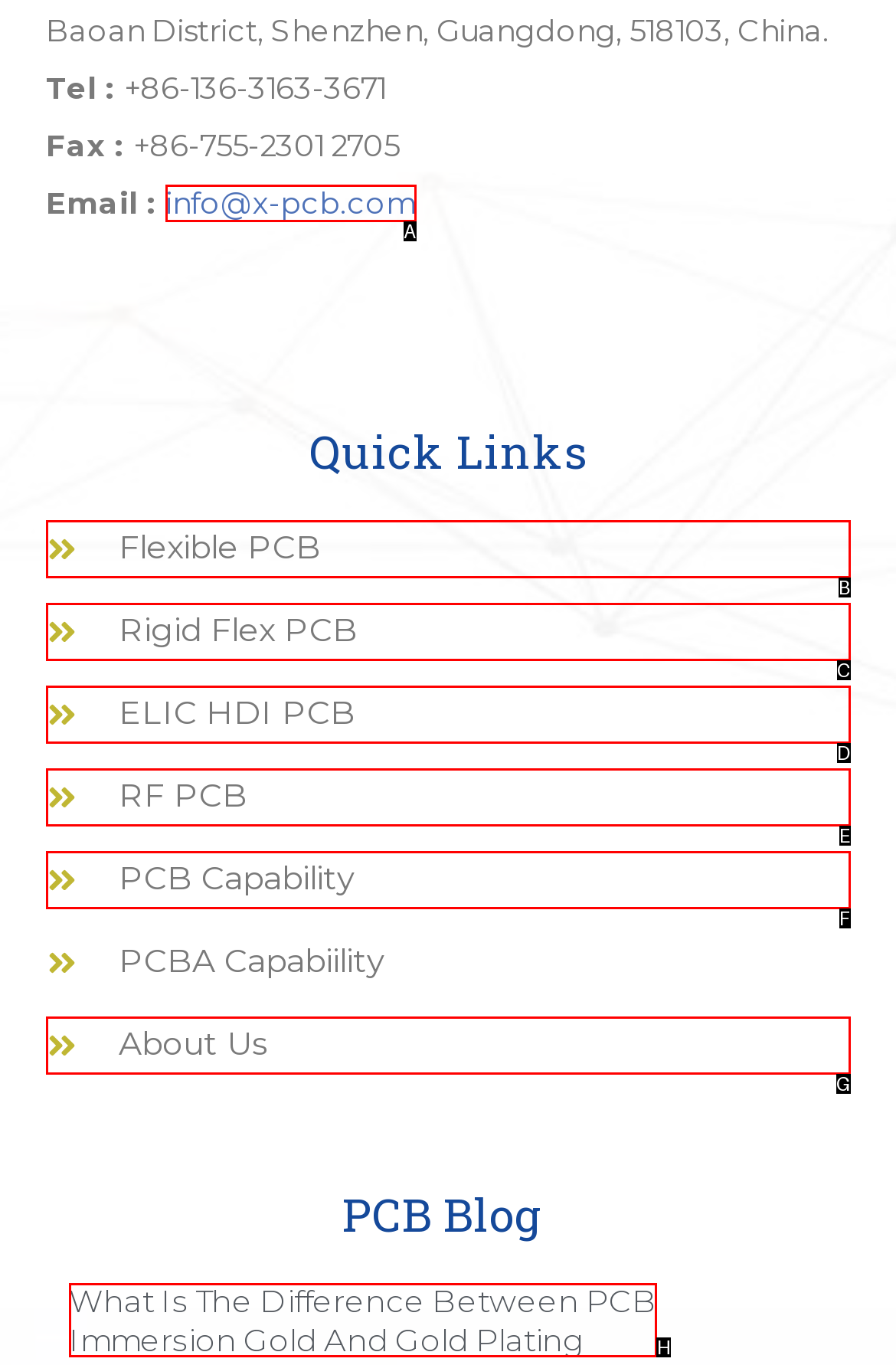Which option should I select to accomplish the task: Read the blog post about PCB Immersion Gold? Respond with the corresponding letter from the given choices.

H